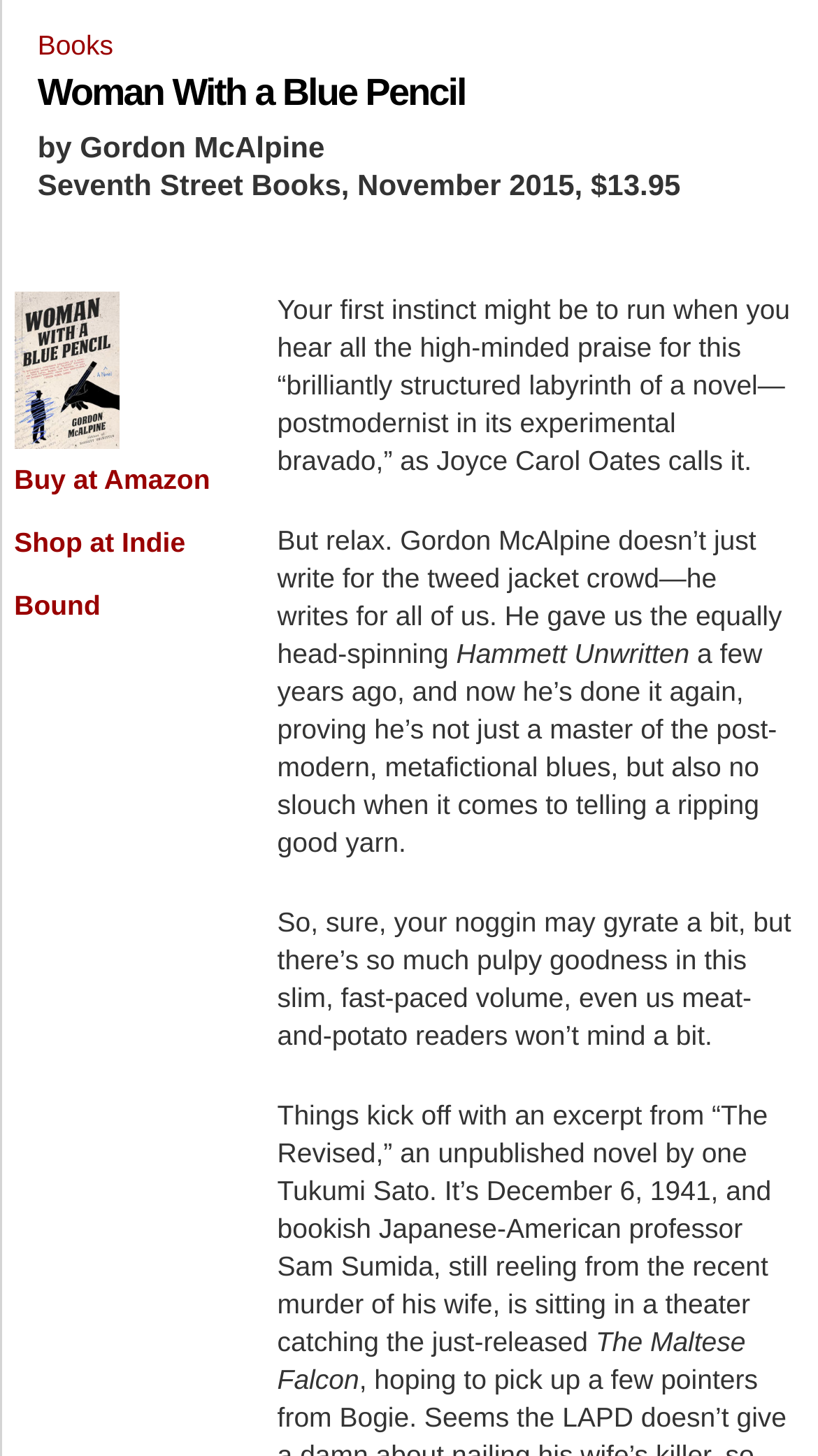Identify the bounding box of the UI component described as: "Woman With a Blue Pencil".

[0.046, 0.049, 0.569, 0.078]